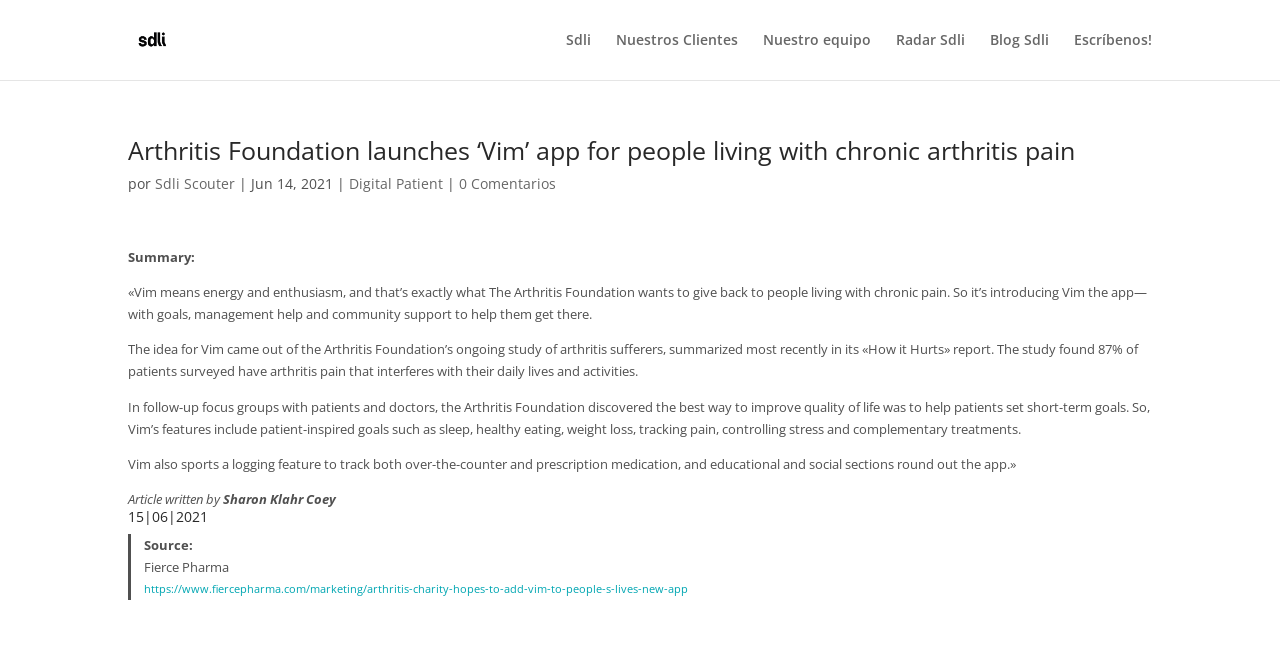Determine the bounding box coordinates for the HTML element described here: "https://www.fiercepharma.com/marketing/arthritis-charity-hopes-to-add-vim-to-people-s-lives-new-app".

[0.112, 0.893, 0.538, 0.914]